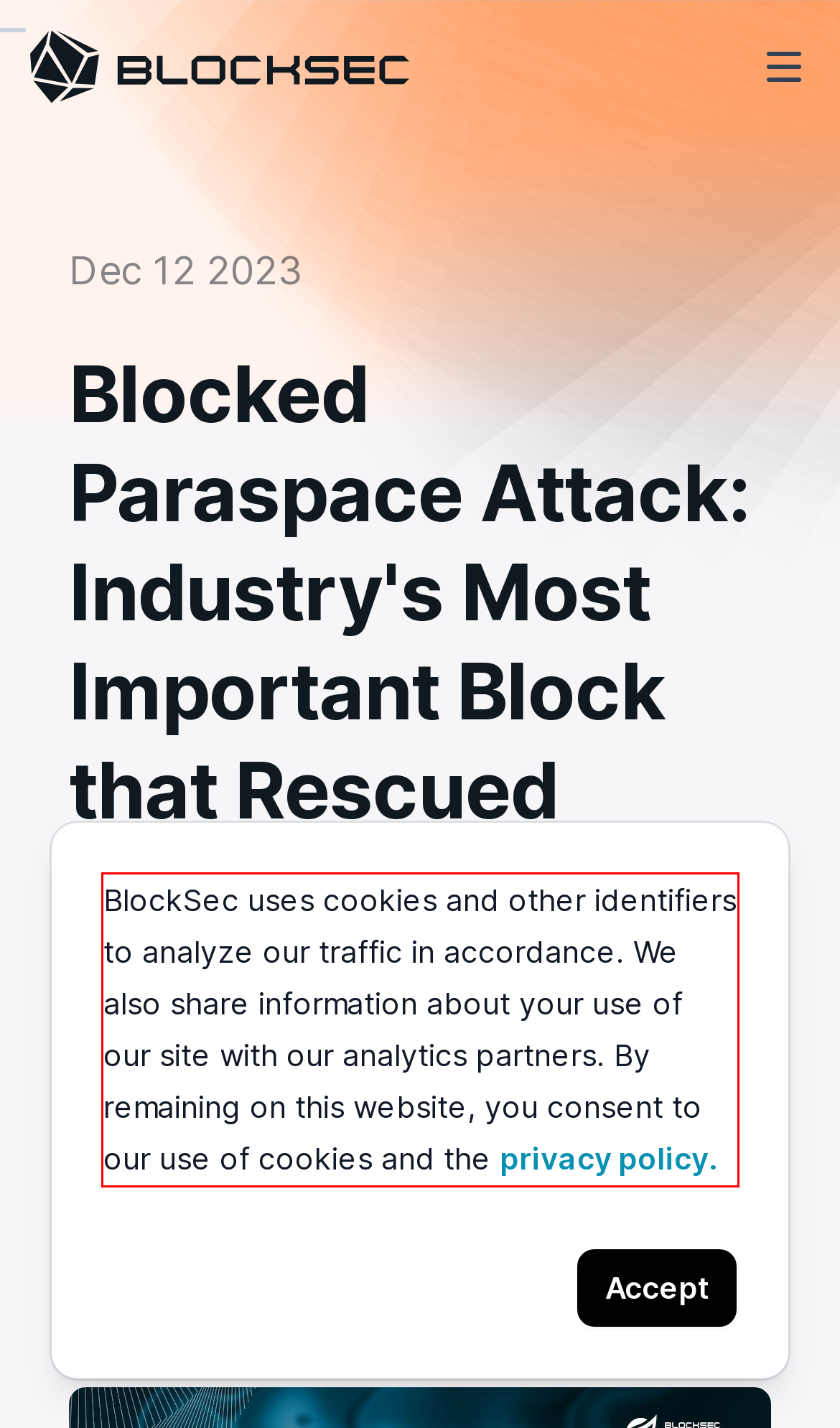You are provided with a screenshot of a webpage containing a red bounding box. Please extract the text enclosed by this red bounding box.

BlockSec uses cookies and other identifiers to analyze our traffic in accordance. We also share information about your use of our site with our analytics partners. By remaining on this website, you consent to our use of cookies and theprivacy policy.